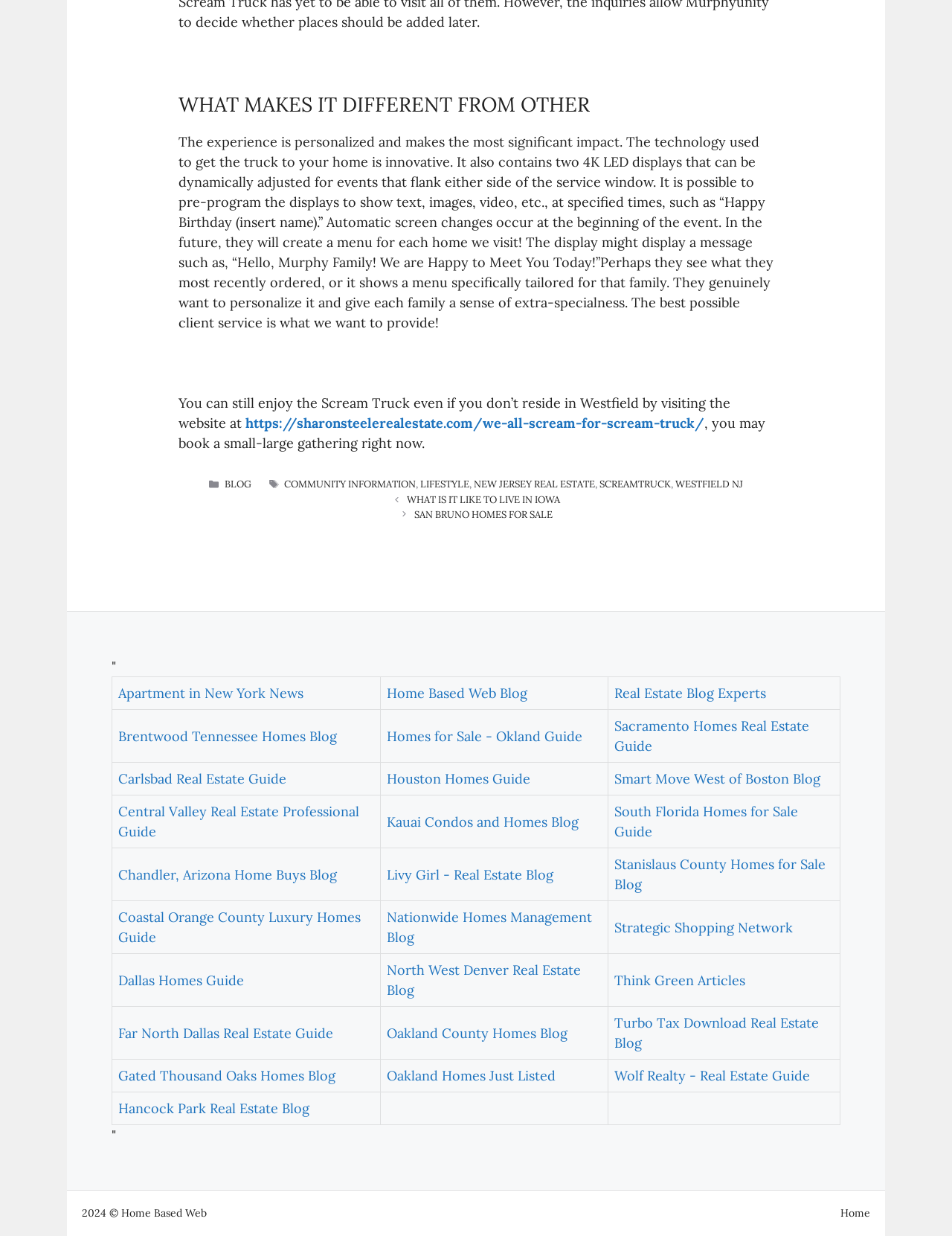What is the topic of the article?
Examine the image closely and answer the question with as much detail as possible.

The topic of the article can be determined by reading the heading 'WHAT MAKES IT DIFFERENT FROM OTHER' and the subsequent text, which describes the features and benefits of the Scream Truck.